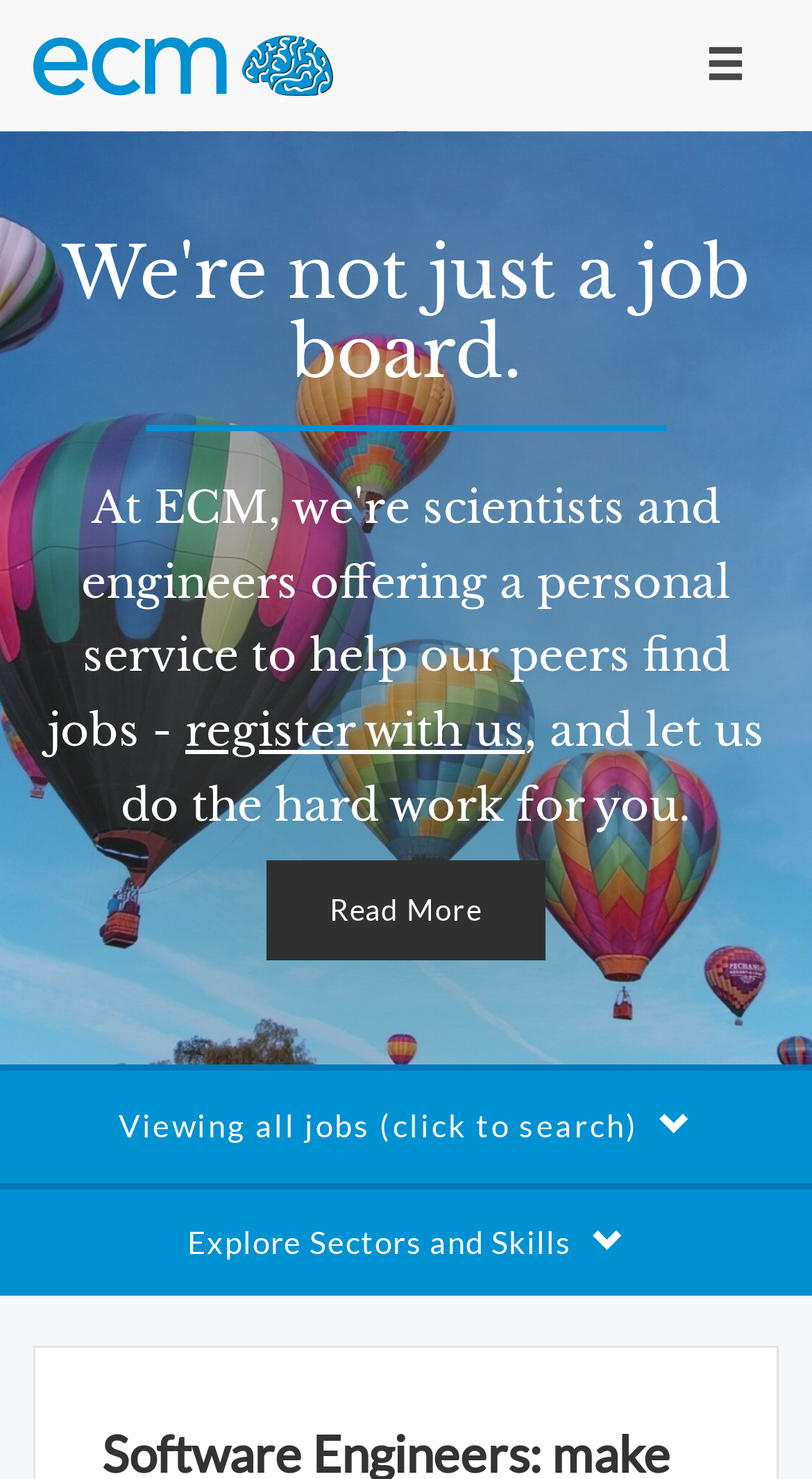Find the bounding box coordinates for the HTML element described as: "register with us". The coordinates should consist of four float values between 0 and 1, i.e., [left, top, right, bottom].

[0.228, 0.476, 0.646, 0.513]